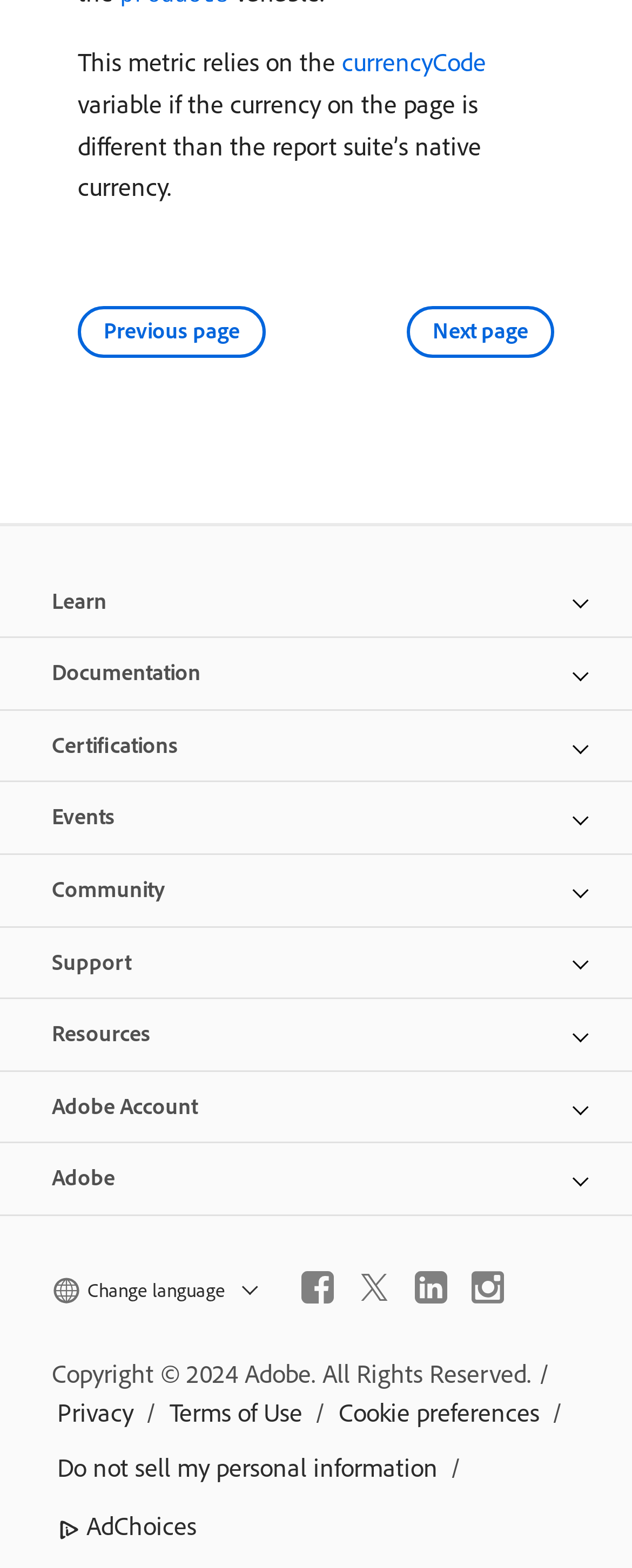What is the language of the webpage?
Please look at the screenshot and answer using one word or phrase.

Not specified